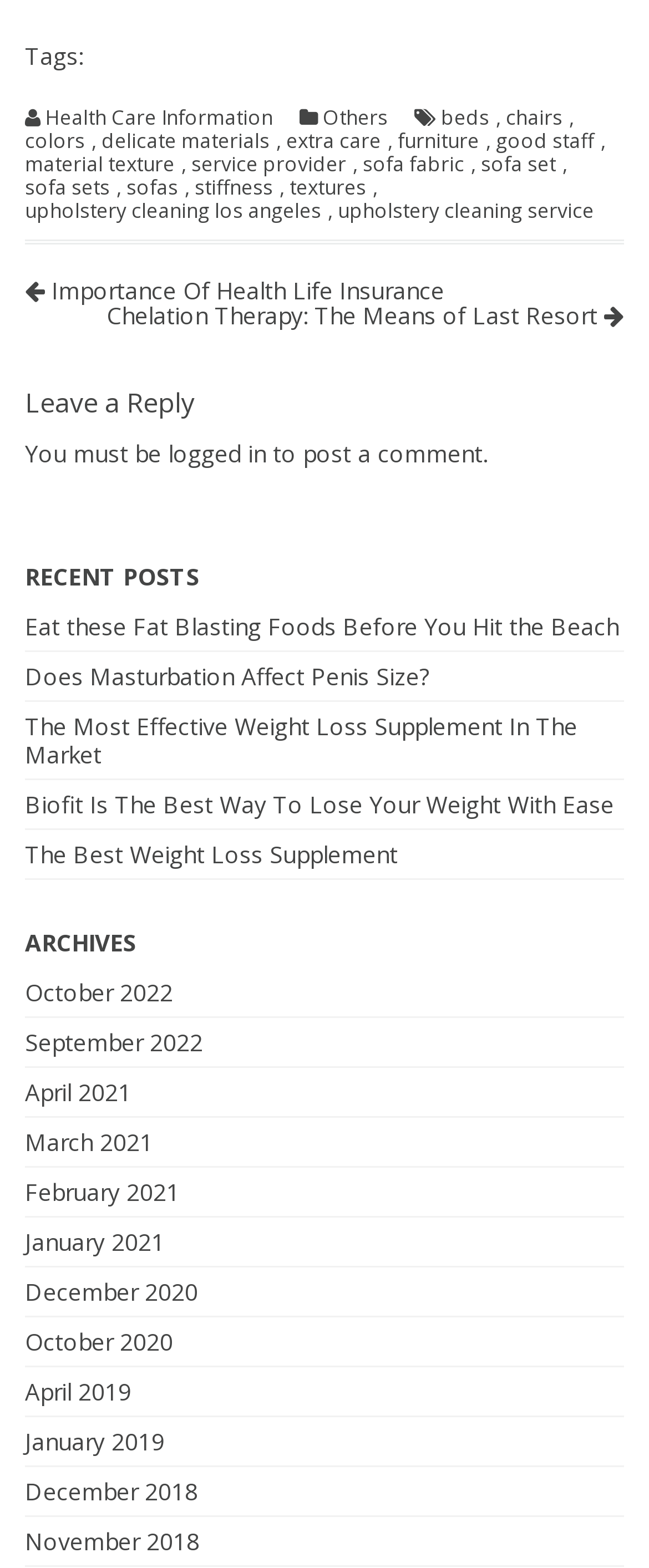Please find the bounding box coordinates of the element's region to be clicked to carry out this instruction: "Leave a reply to the post".

[0.038, 0.236, 0.962, 0.278]